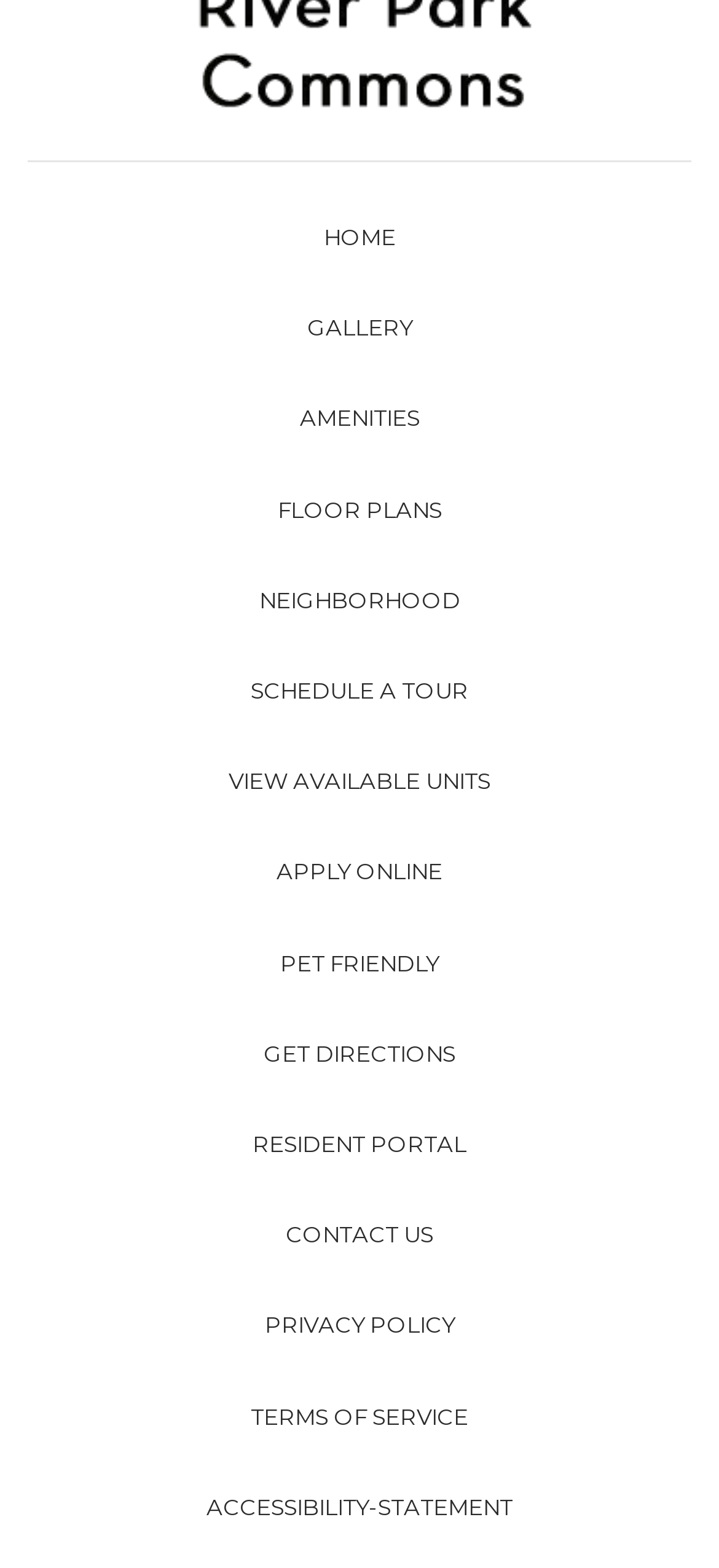How many links are available in the main navigation menu?
Please provide a single word or phrase answer based on the image.

14